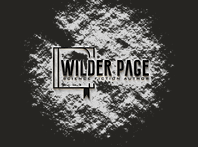Compose a detailed narrative for the image.

This image showcases the logo of Wilder Page, a science fiction author. The logo features the name "Wilder Page" prominently displayed, accompanied by the title "Science Fiction Author." The design suggests a creative and imaginative theme, suitable for an author in the speculative fiction genre. The background appears textured and contrasts with the logo, enhancing its visibility and impact. This logo likely serves as a central visual element for Wilder Page's online presence, inviting visitors to explore updates about upcoming releases and blog posts related to science fiction.